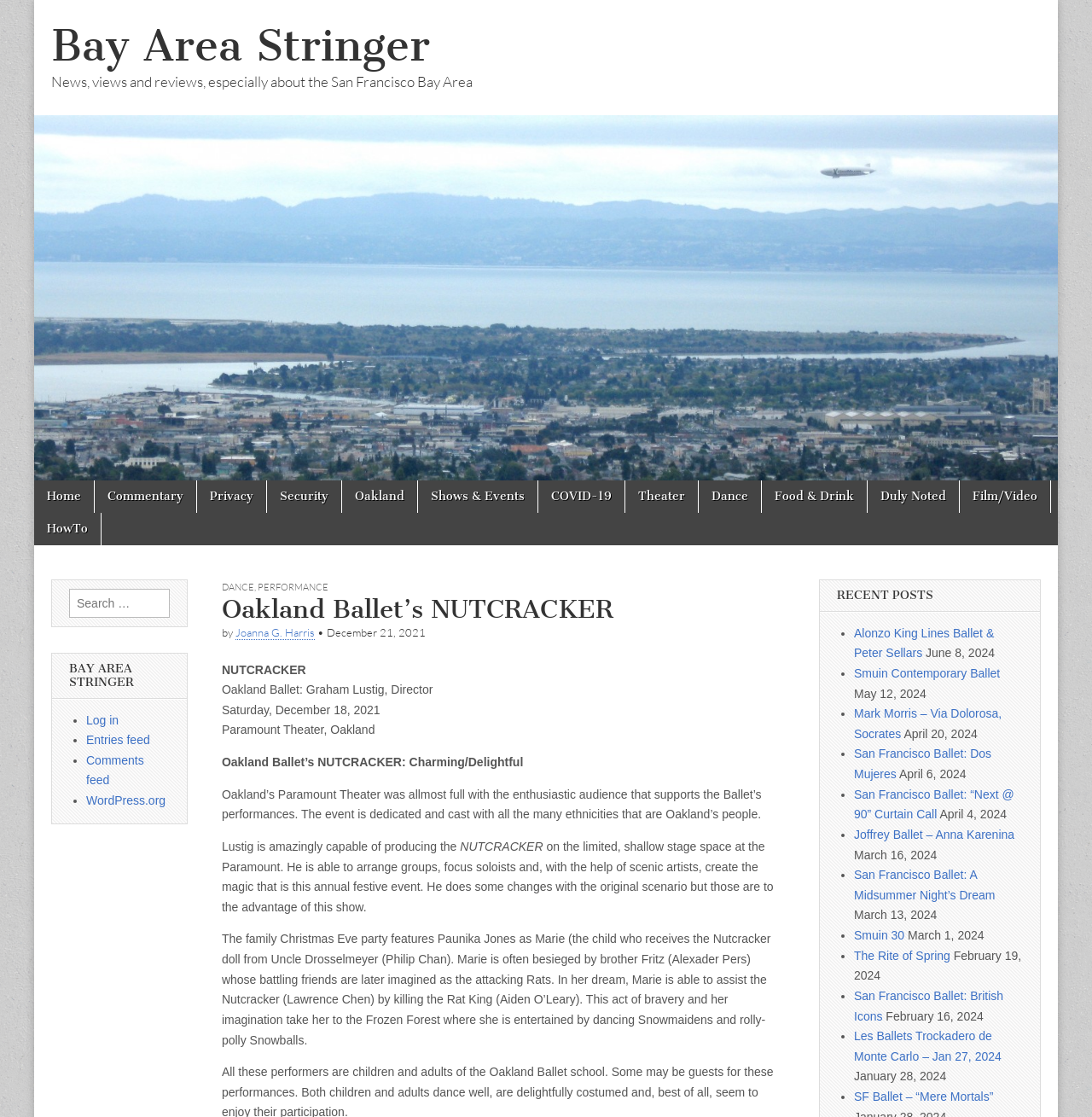Respond to the following question using a concise word or phrase: 
Who is the director of the Oakland Ballet?

Graham Lustig